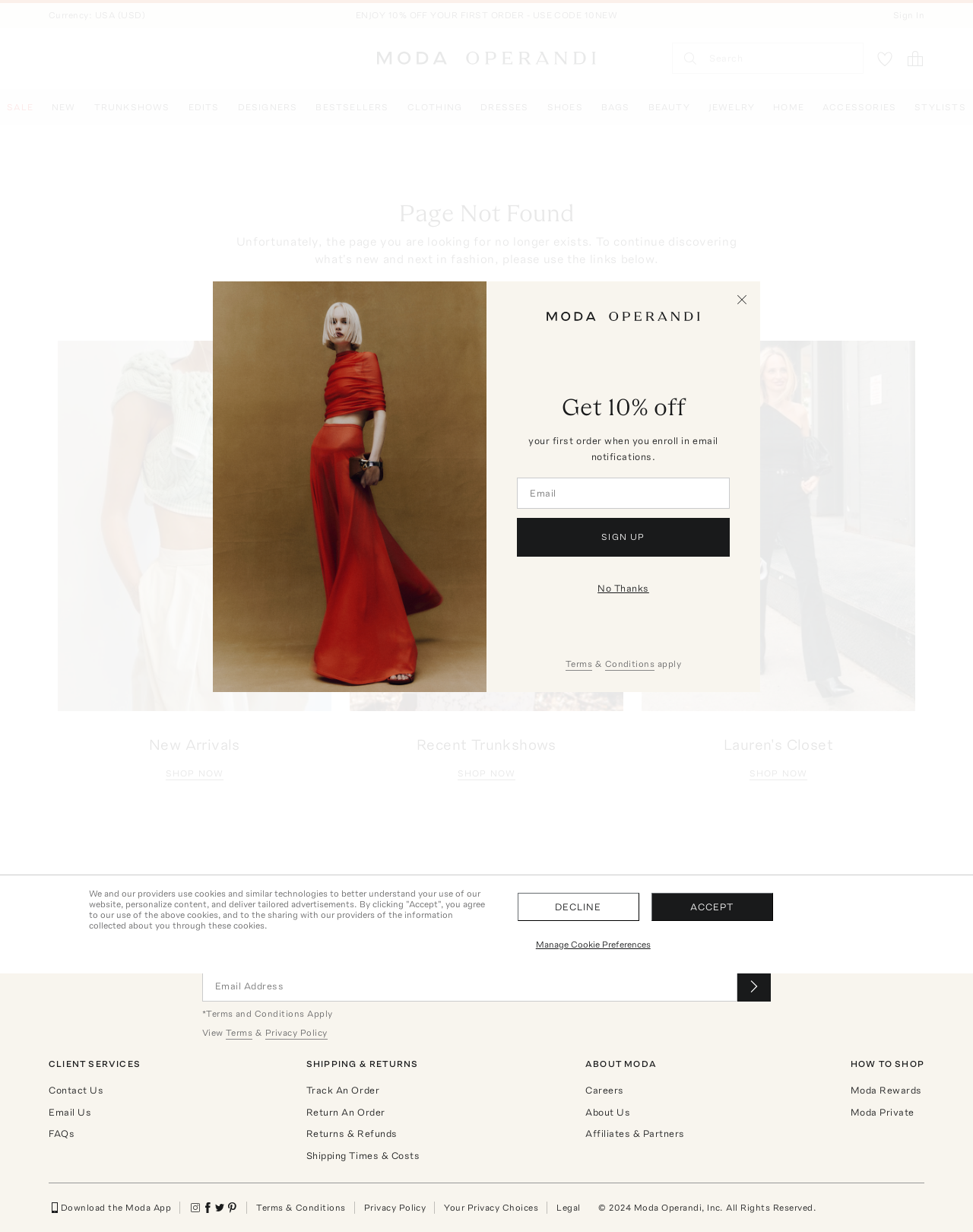Locate the bounding box coordinates of the element that should be clicked to execute the following instruction: "Search for products".

[0.691, 0.035, 0.888, 0.06]